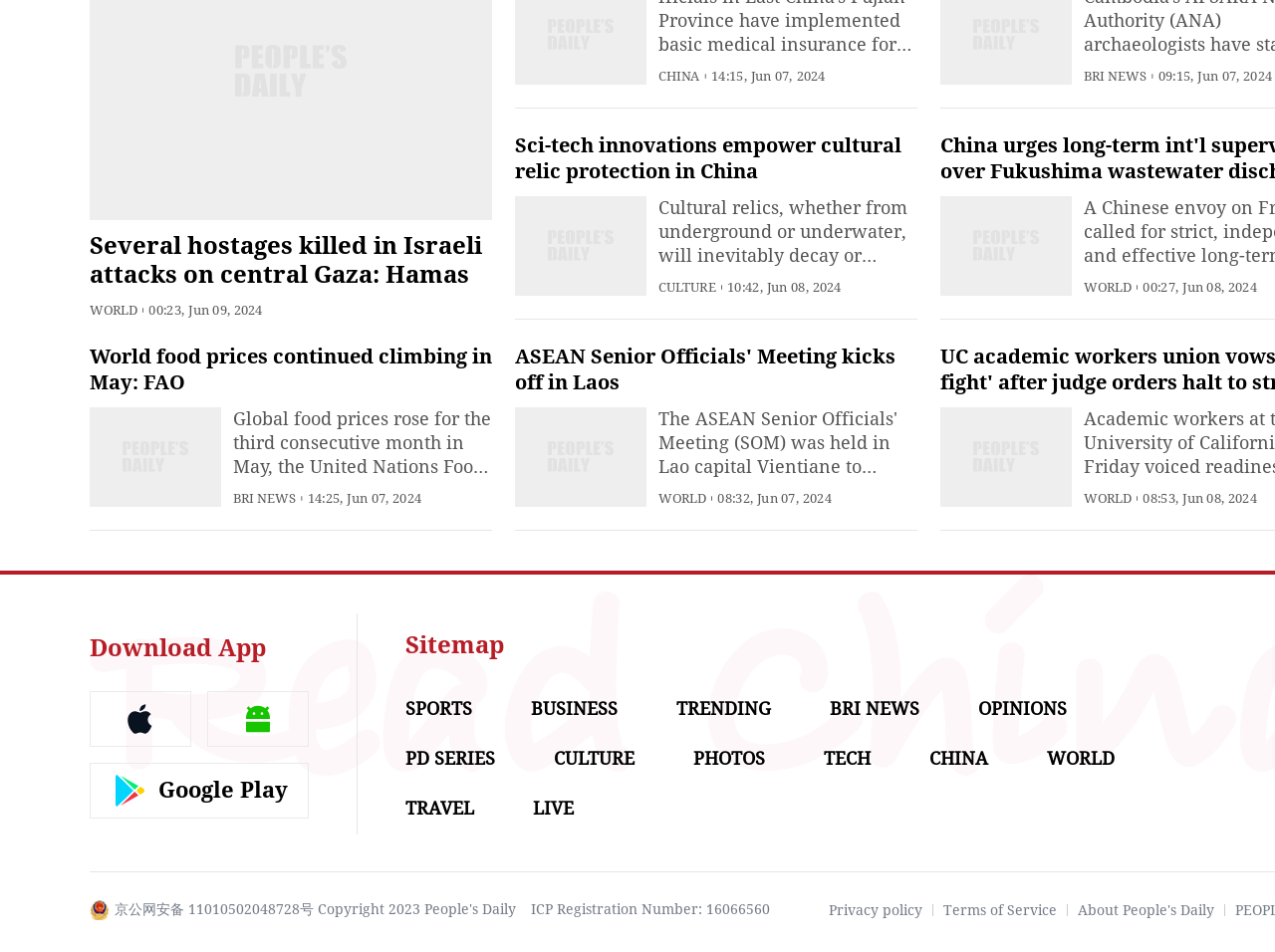Specify the bounding box coordinates (top-left x, top-left y, bottom-right x, bottom-right y) of the UI element in the screenshot that matches this description: Google Play

[0.07, 0.801, 0.242, 0.86]